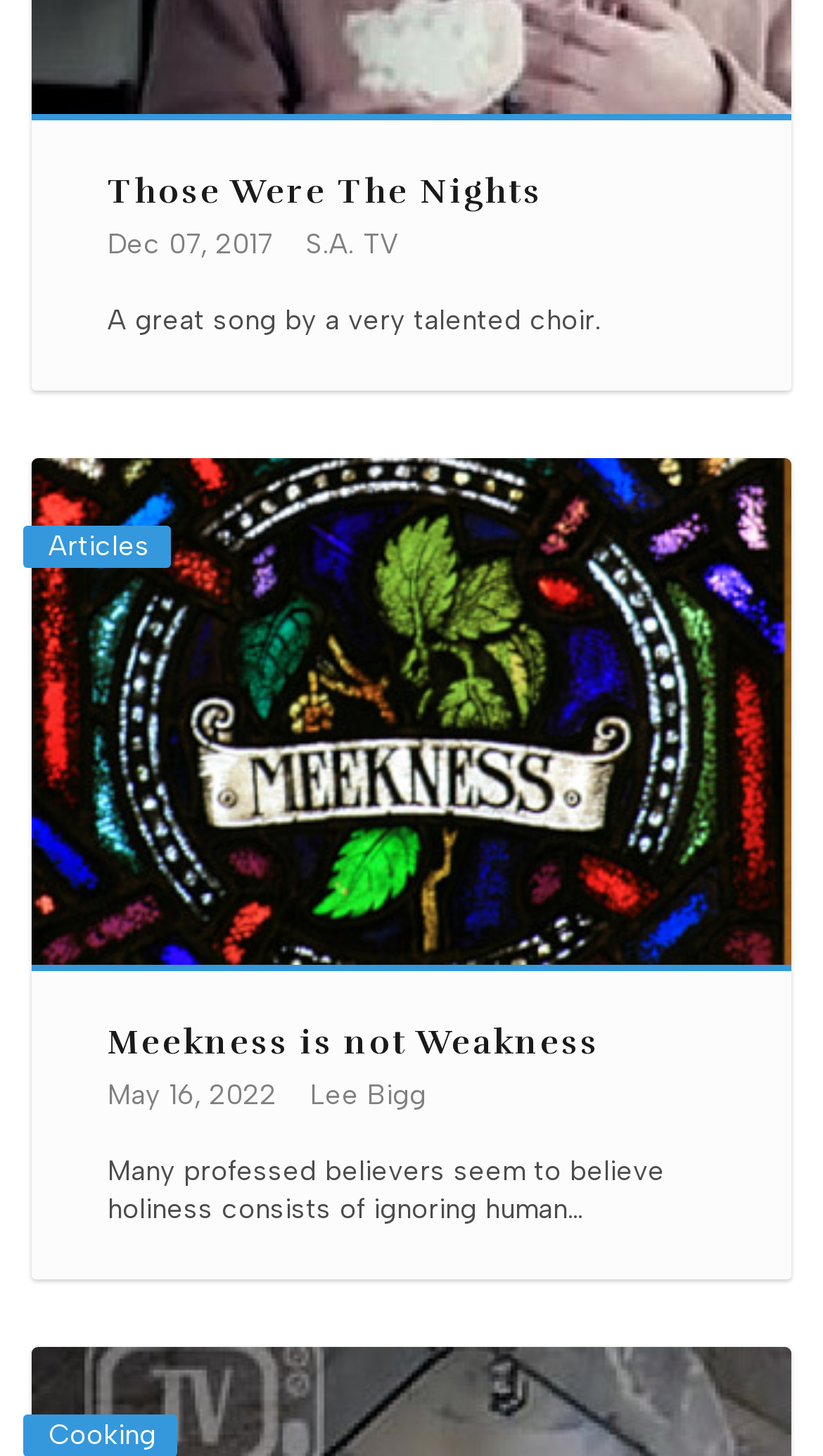Determine the bounding box coordinates for the HTML element mentioned in the following description: "parent_node: Articles". The coordinates should be a list of four floats ranging from 0 to 1, represented as [left, top, right, bottom].

[0.038, 0.314, 0.962, 0.662]